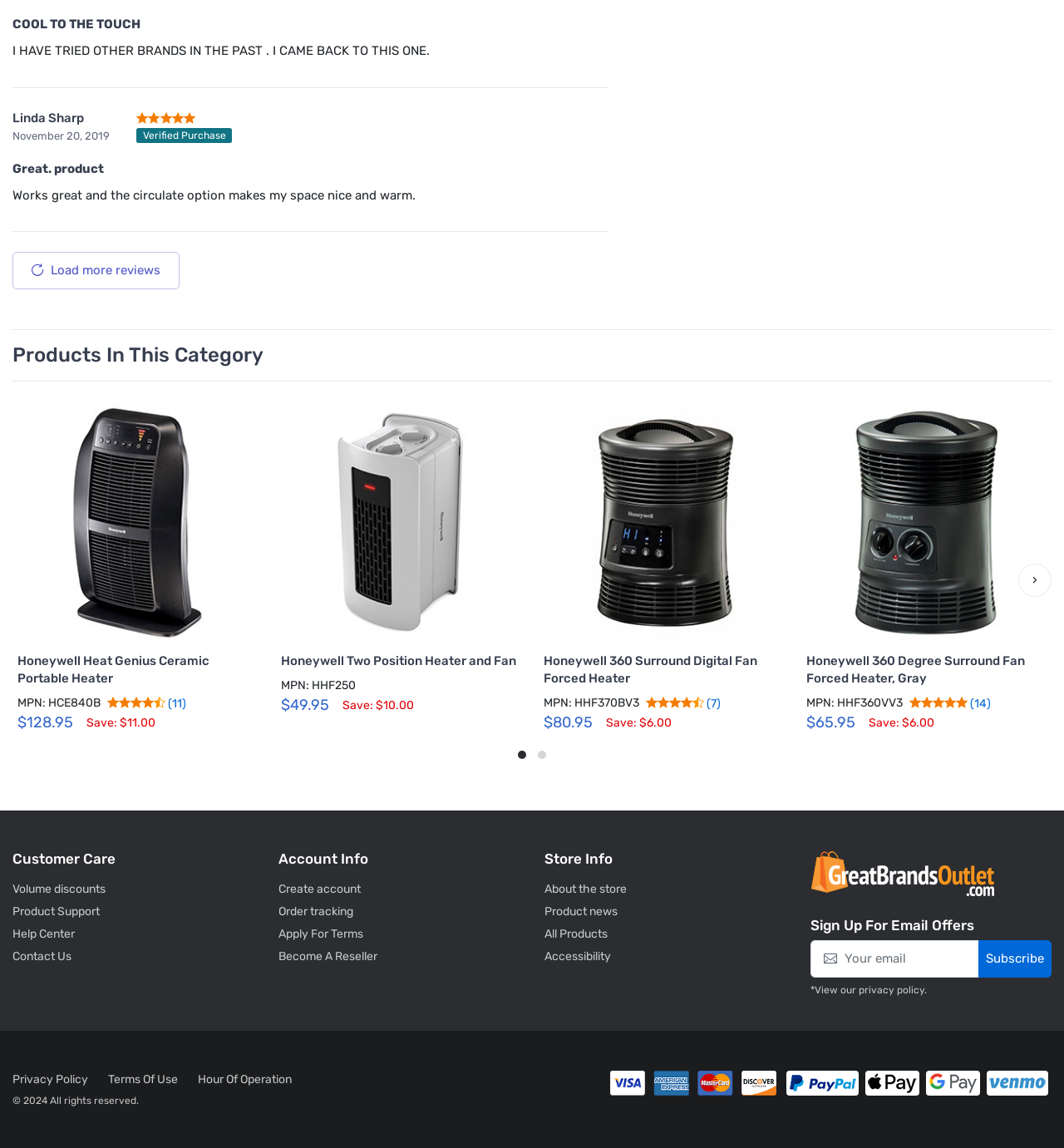What is the category of products listed on this page?
Answer the question using a single word or phrase, according to the image.

Heaters